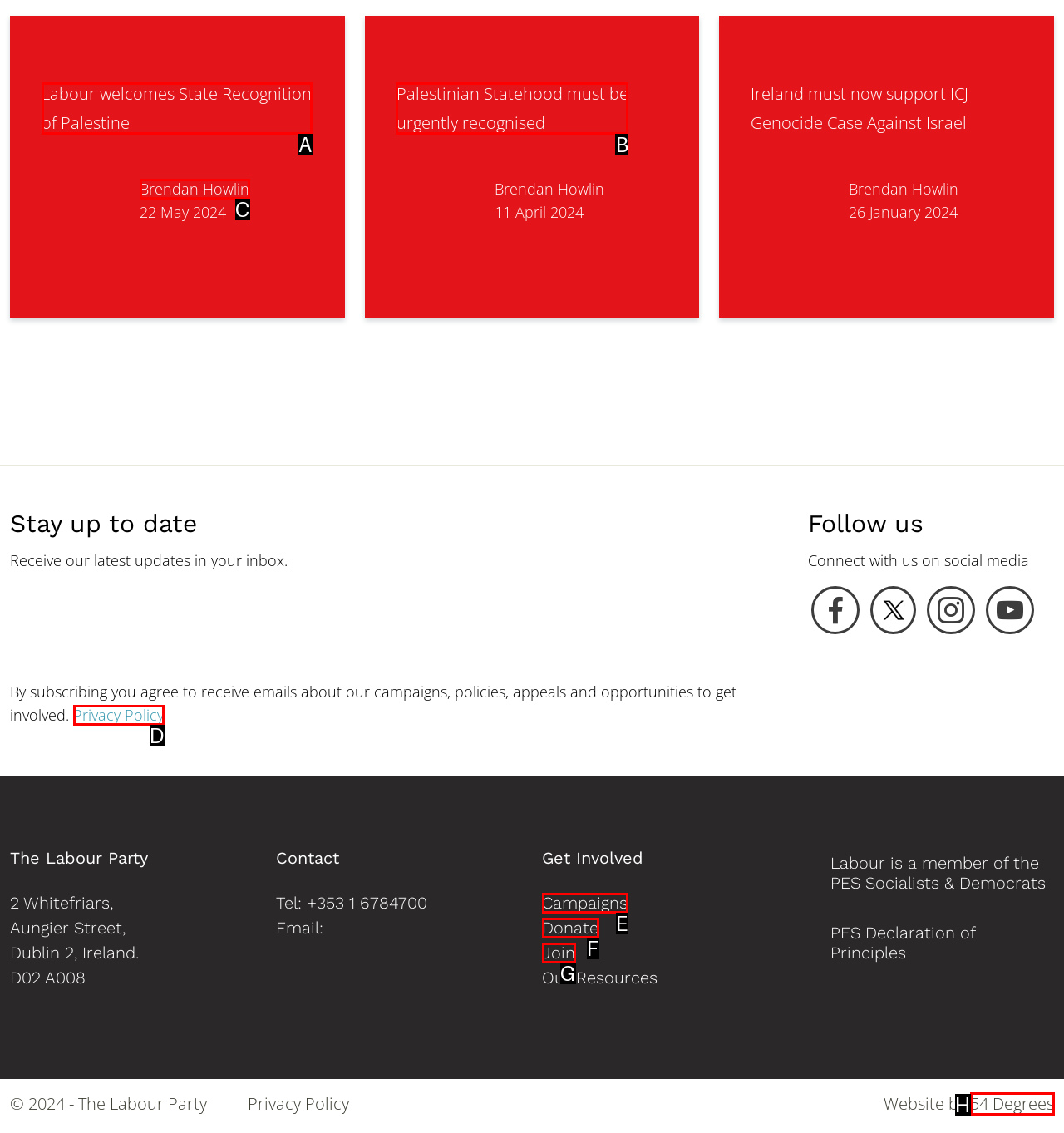Identify the option that corresponds to the description: 54 Degrees. Provide only the letter of the option directly.

H